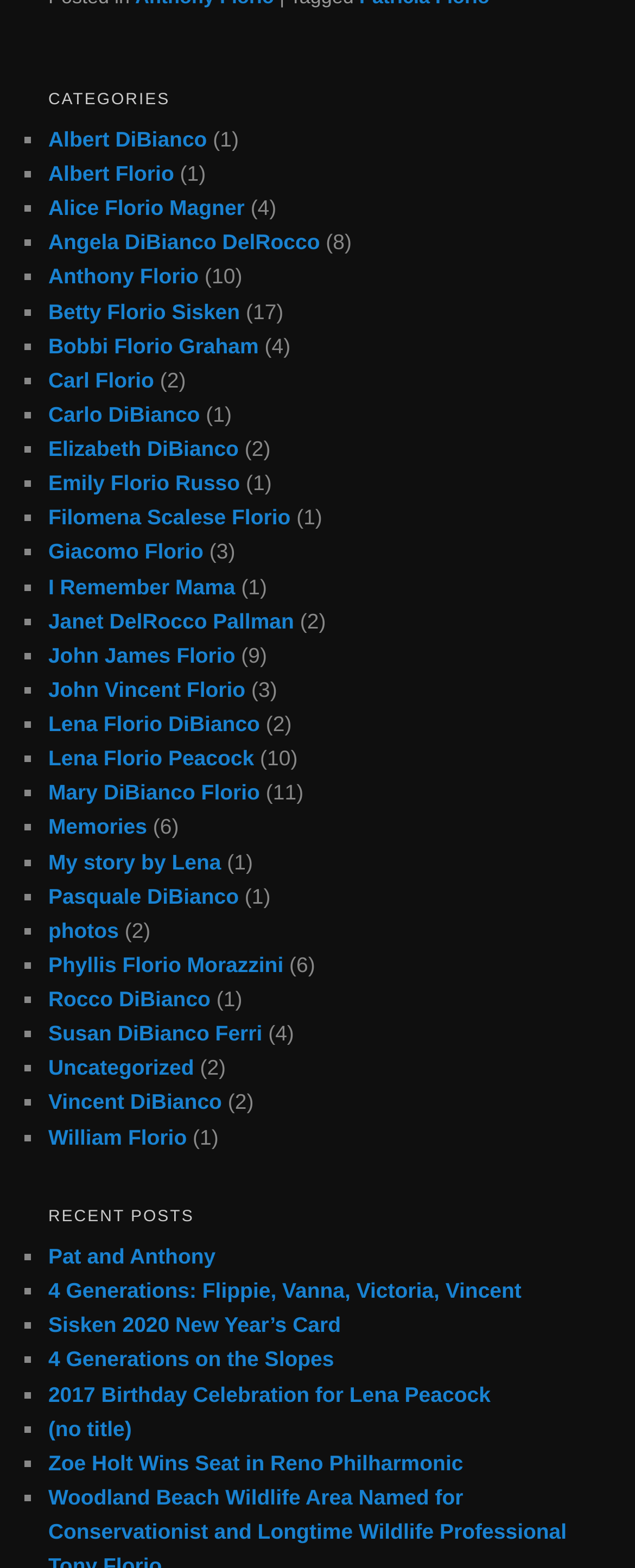What is the category of the webpage? From the image, respond with a single word or brief phrase.

CATEGORIES